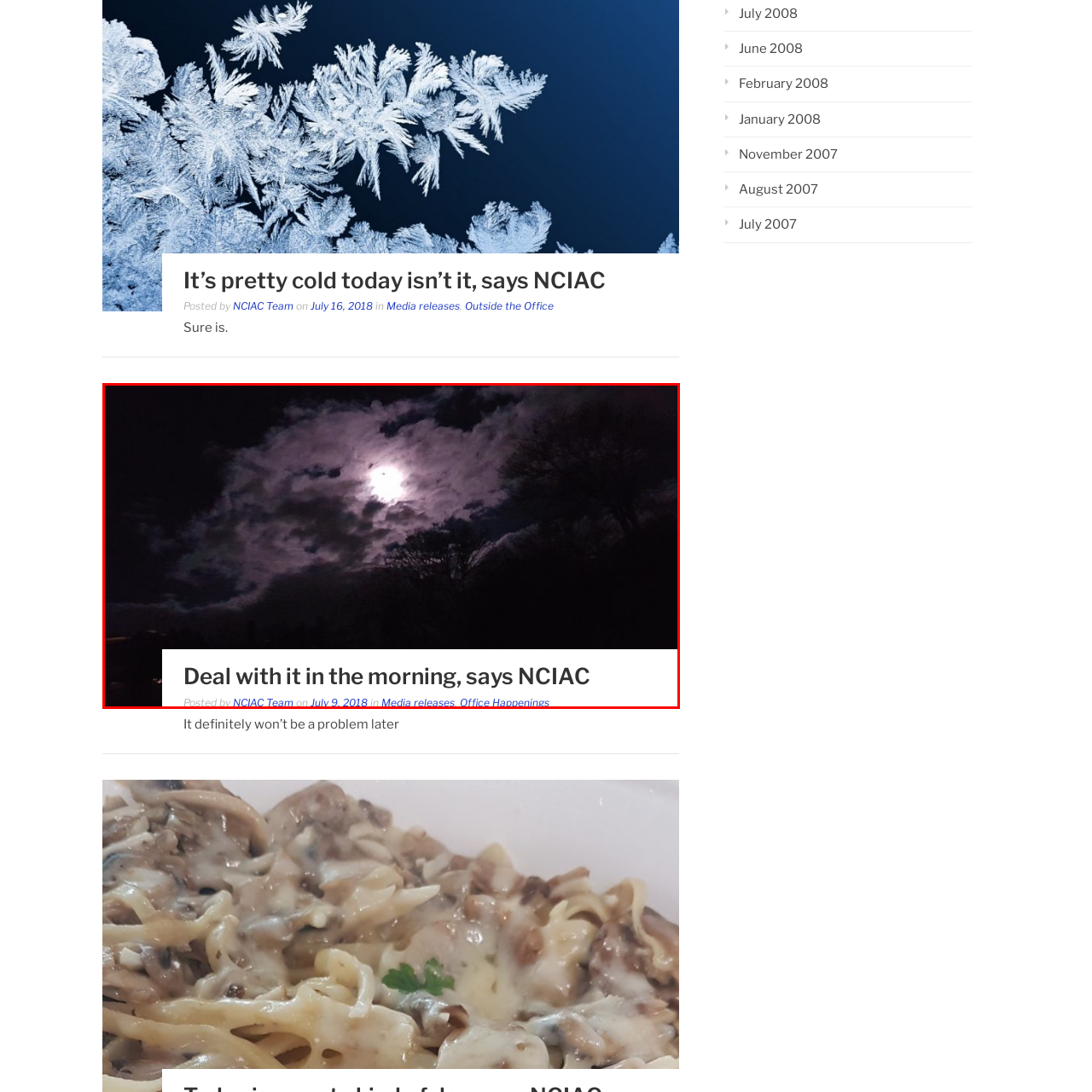Generate a thorough description of the part of the image enclosed by the red boundary.

The image captures a dramatic night sky illuminated by a bright moon peering through swirling clouds. The scene conveys a sense of calm amidst the night, accentuated by the varying shades of dark and light in the cloud cover. The accompanying text, “Deal with it in the morning, says NCIAC,” suggests a lighthearted take on the challenges brought by the weather, emphasizing that some things are best addressed with a fresh perspective at dawn. This image was posted by the NCIAC Team on July 9, 2018, and is part of their Media Releases under the category of Office Happenings, showcasing the interplay between nature and daily life.